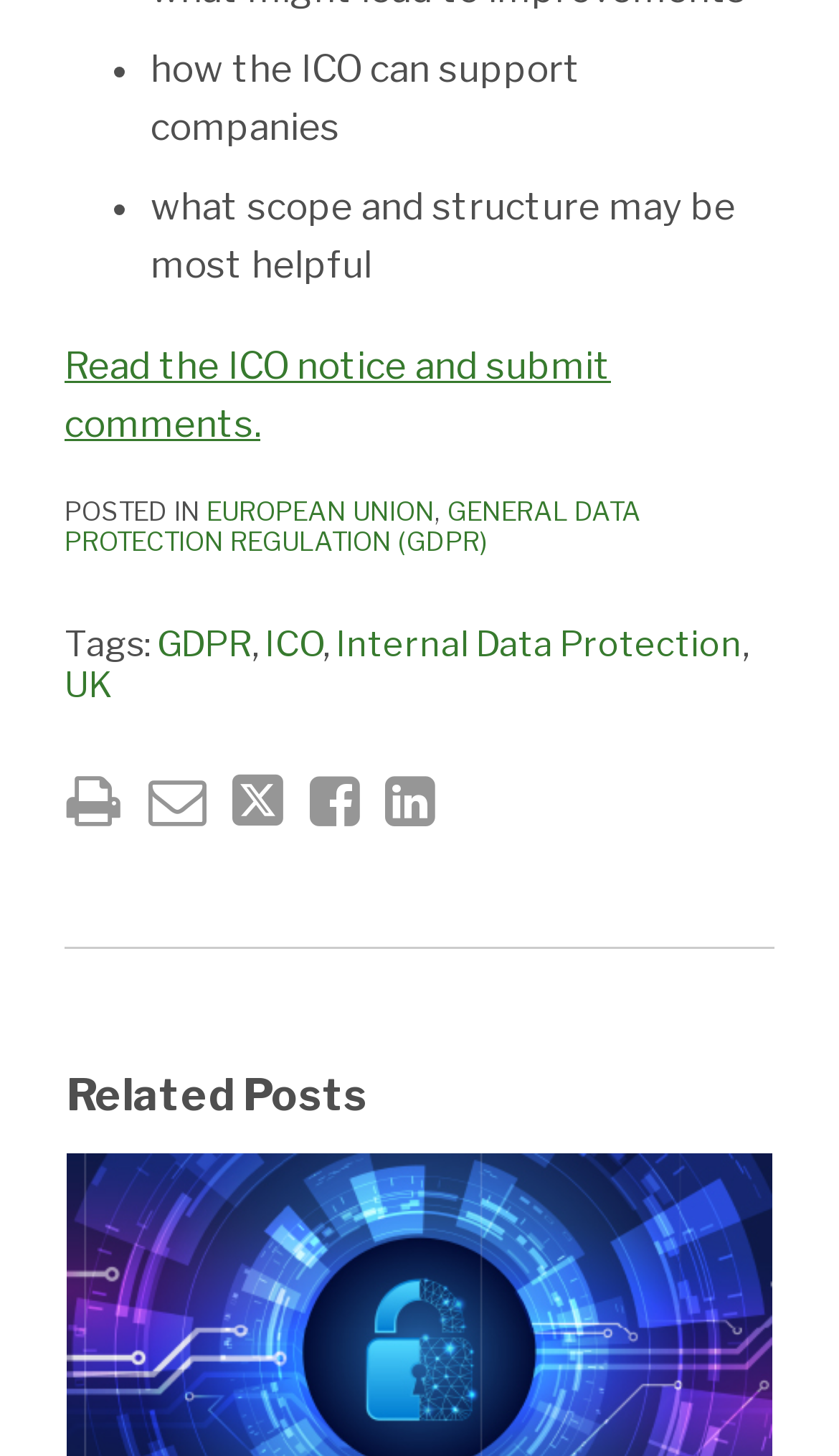Use a single word or phrase to answer the question: What tags are associated with this post?

GDPR, ICO, Internal Data Protection, UK